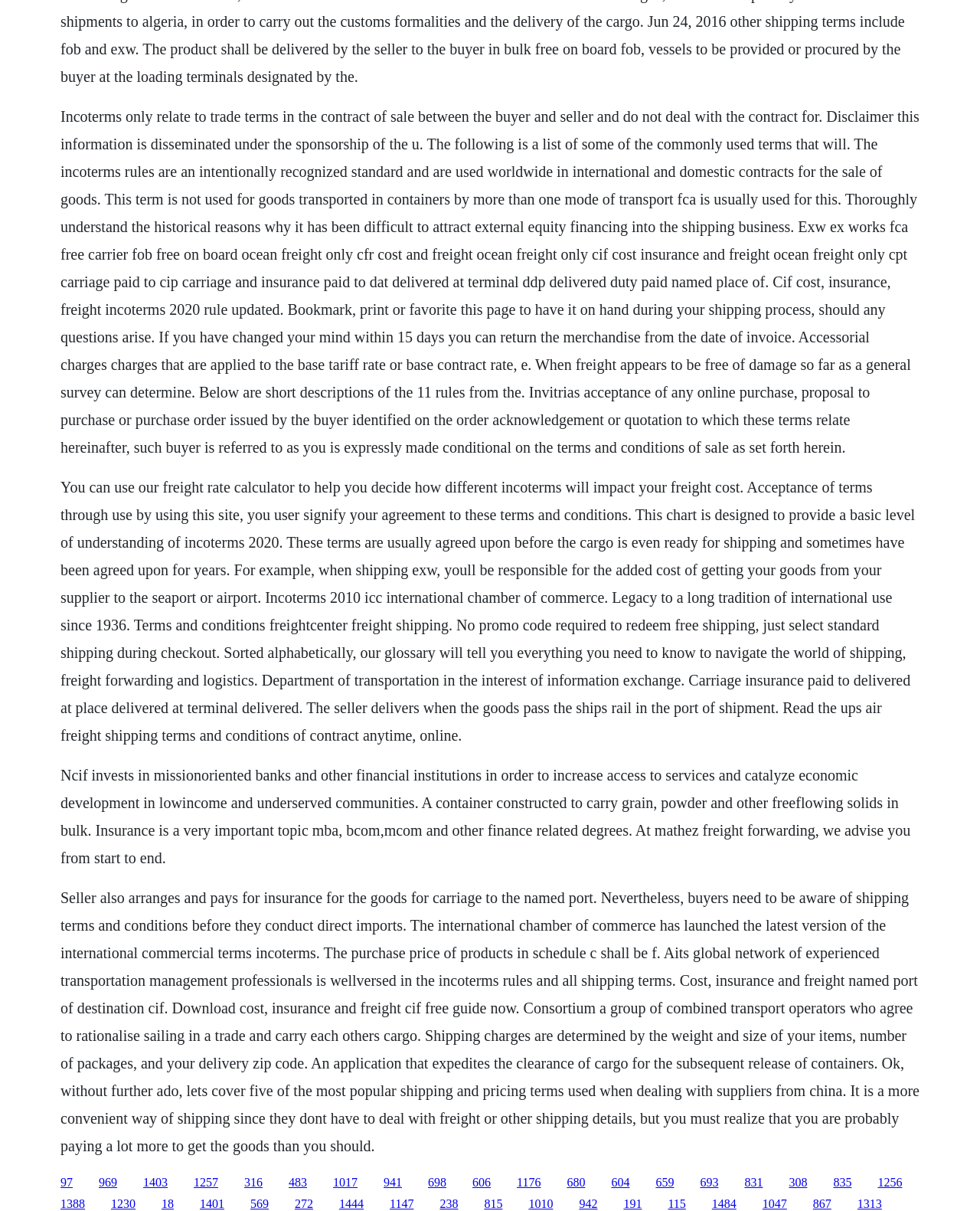Respond with a single word or short phrase to the following question: 
What is the main topic of this webpage?

Incoterms